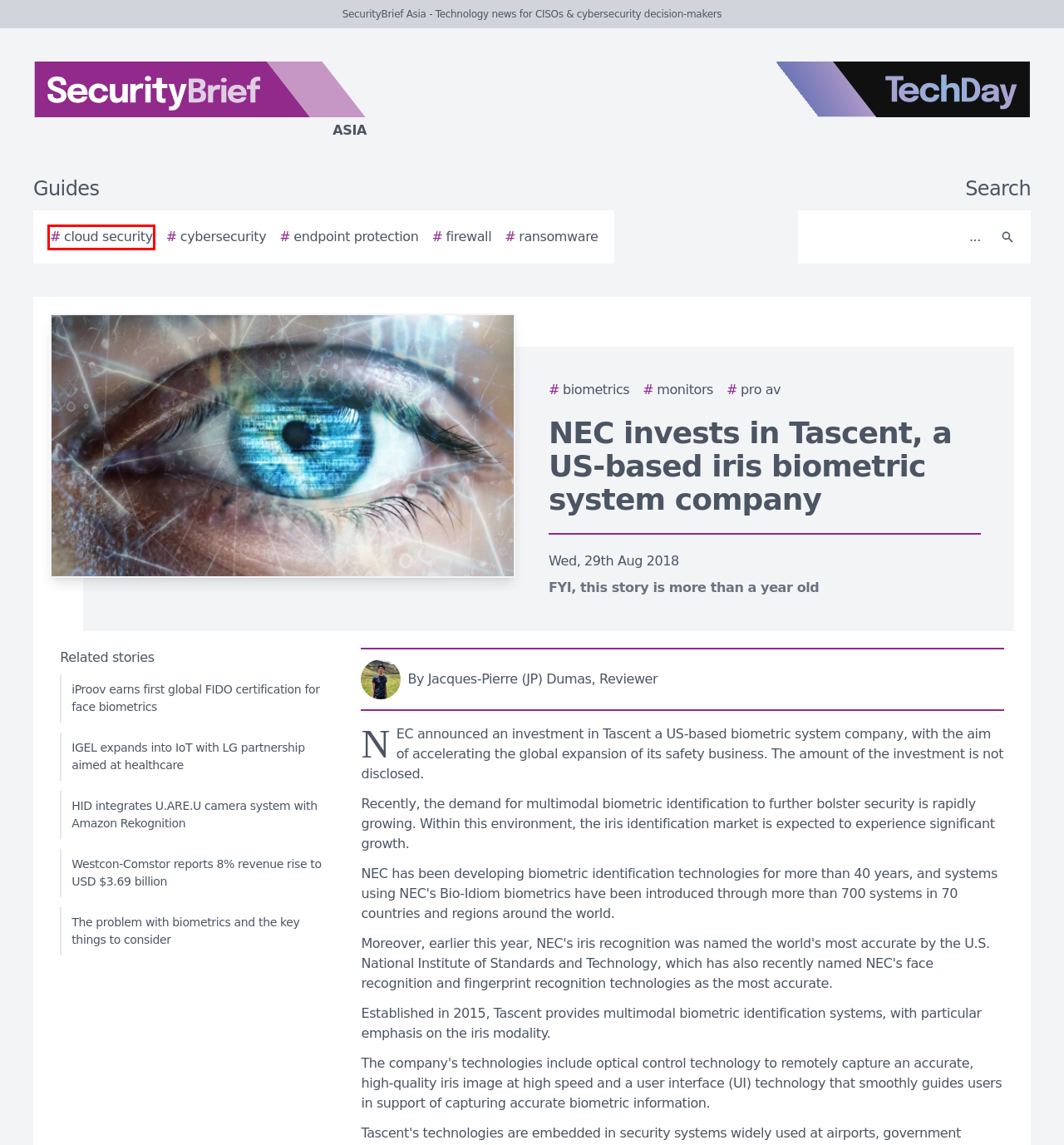Take a look at the provided webpage screenshot featuring a red bounding box around an element. Select the most appropriate webpage description for the page that loads after clicking on the element inside the red bounding box. Here are the candidates:
A. The 2024 Ultimate Guide to Displays
B. The 2024 Ultimate Guide to Cloud Security
C. The 2024 Ultimate Guide to Pro AV
D. The 2024 Ultimate Guide to Biometrics
E. The 2024 Ultimate Guide to Firewall
F. The 2024 Ultimate Guide to Cybersecurity
G. The 2024 Ultimate Guide to Ransomware
H. The 2024 Ultimate Guide to Endpoint Protection

B